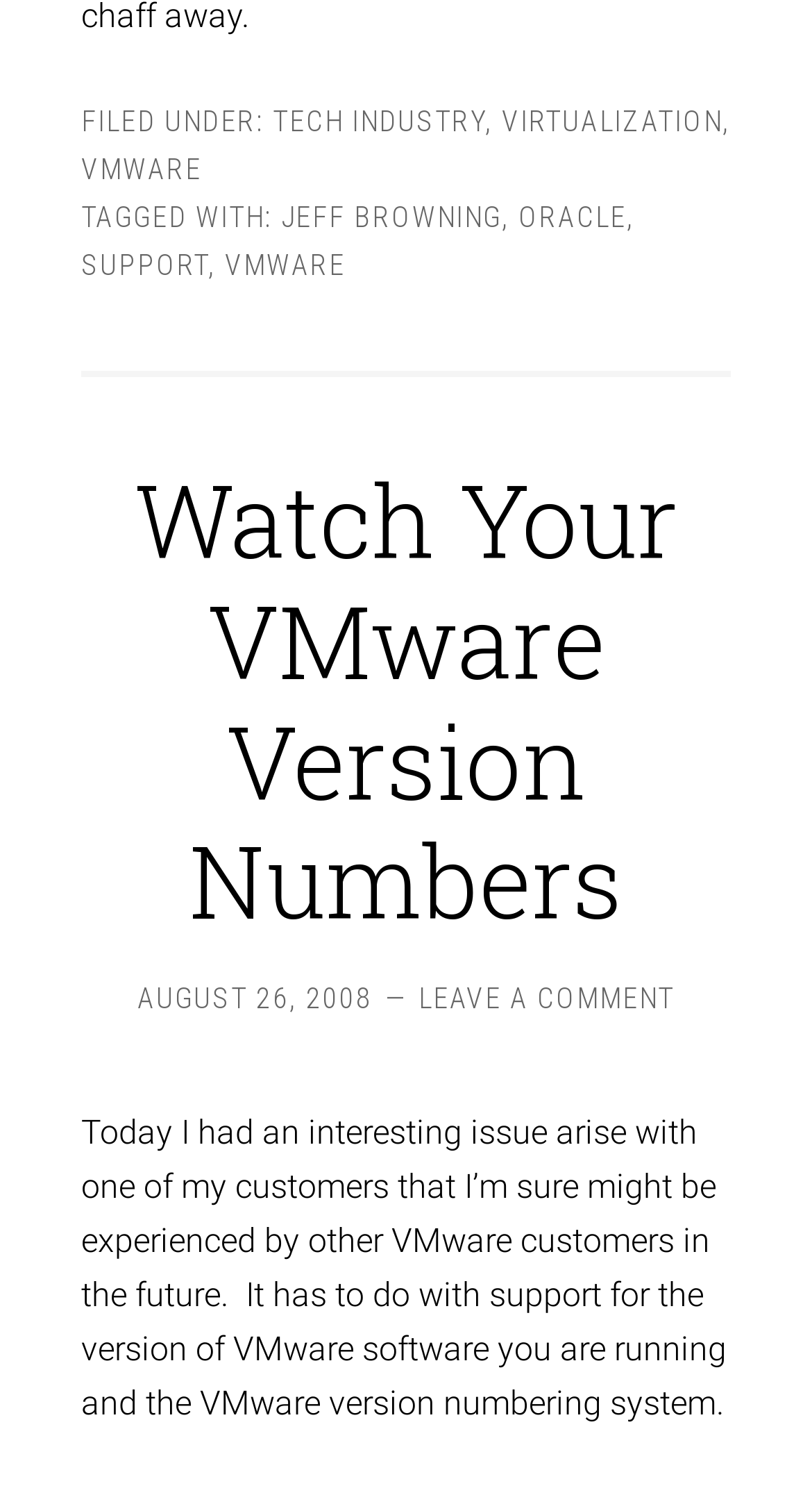Find the bounding box coordinates of the clickable element required to execute the following instruction: "click on SUPPORT". Provide the coordinates as four float numbers between 0 and 1, i.e., [left, top, right, bottom].

[0.1, 0.165, 0.256, 0.188]